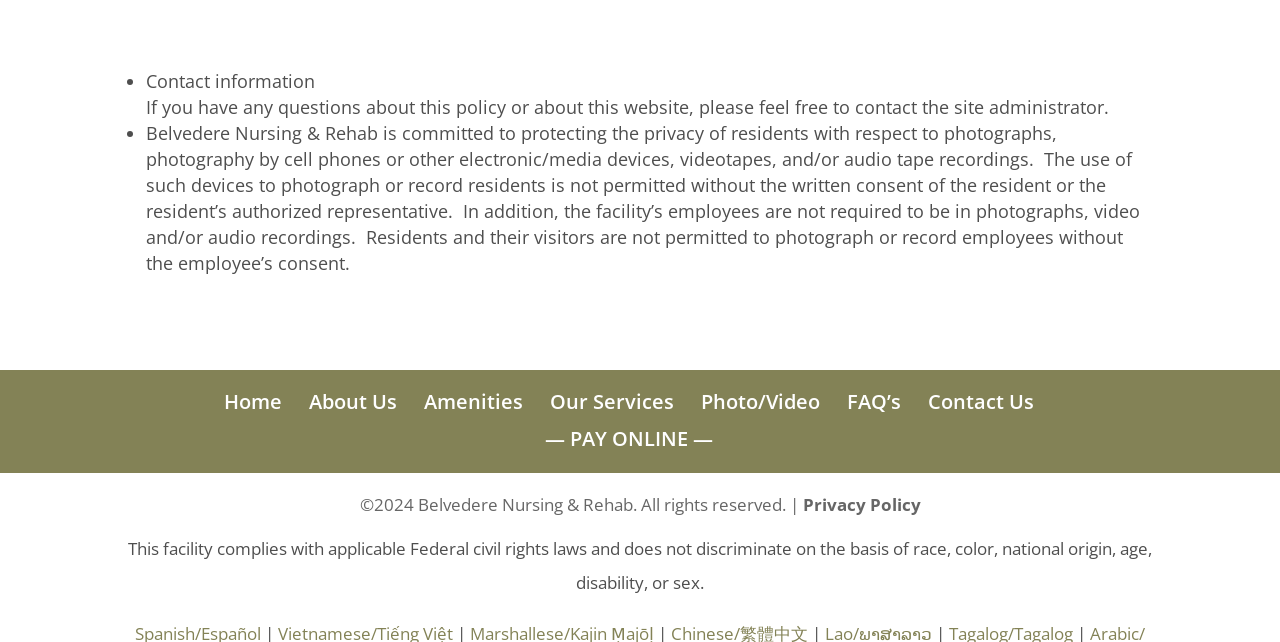Can you provide the bounding box coordinates for the element that should be clicked to implement the instruction: "view about us"?

[0.241, 0.605, 0.31, 0.647]